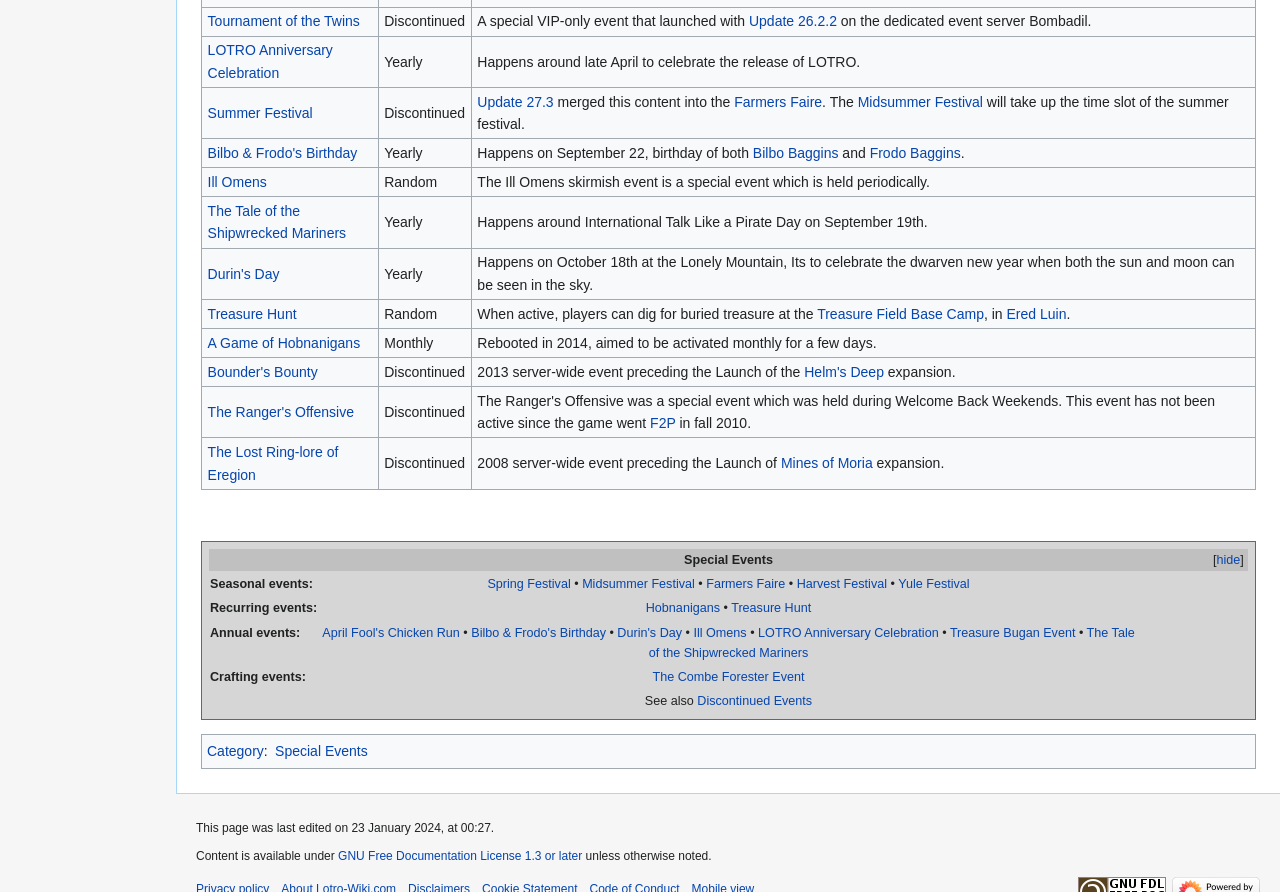Provide the bounding box coordinates of the HTML element described by the text: "The Lost Ring-lore of Eregion‎".

[0.162, 0.498, 0.264, 0.541]